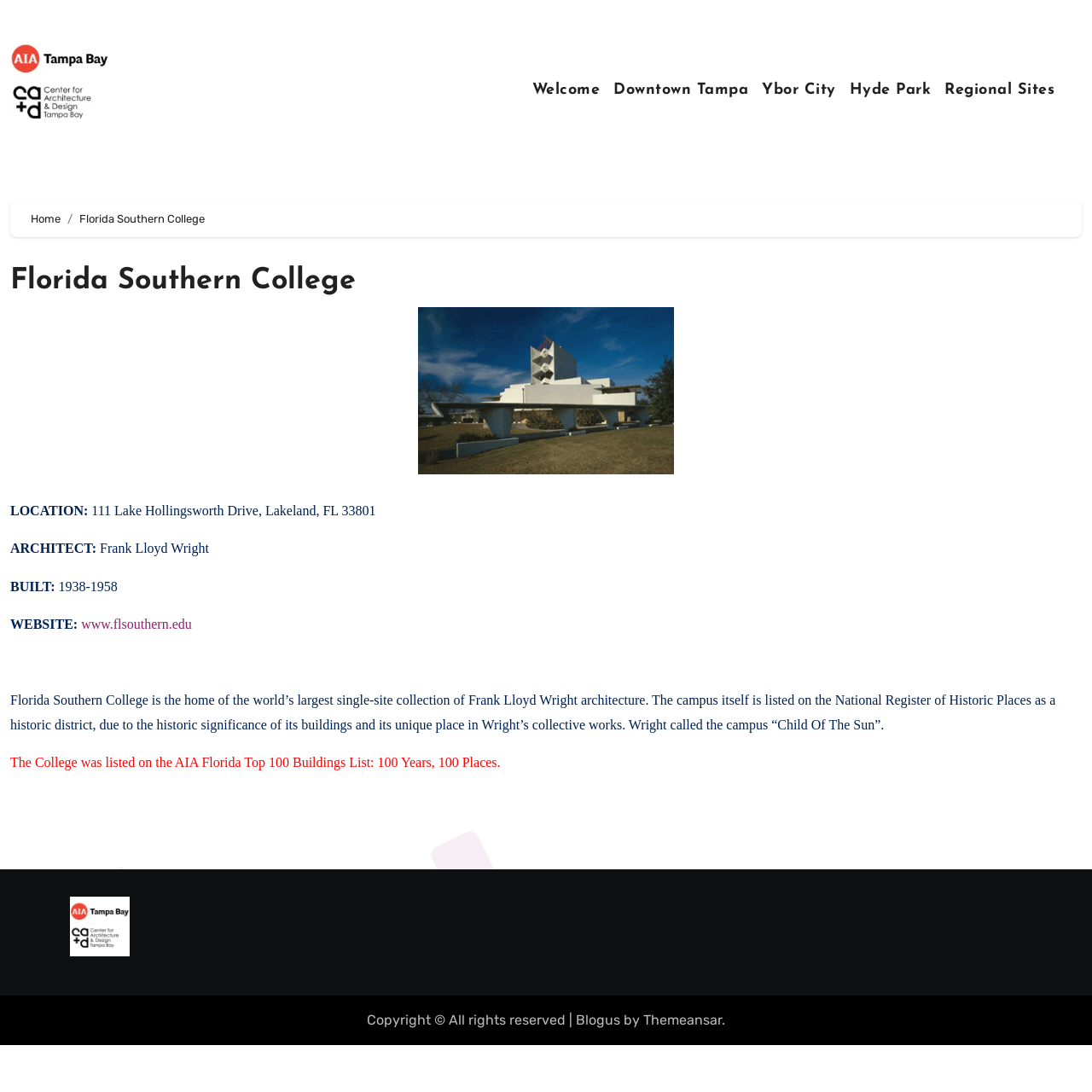Identify the title of the webpage and provide its text content.

Florida Southern College